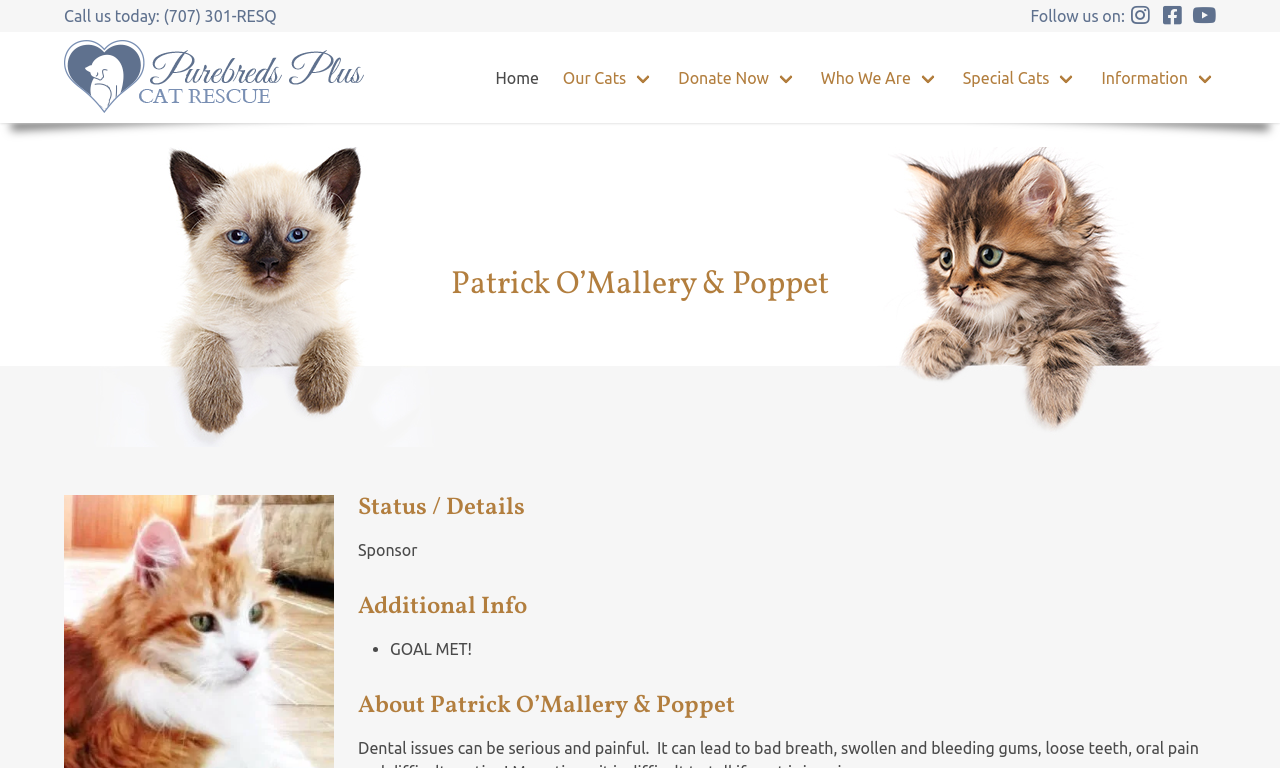Reply to the question with a brief word or phrase: What is the name of the cat?

Patrick O’Mallery & Poppet